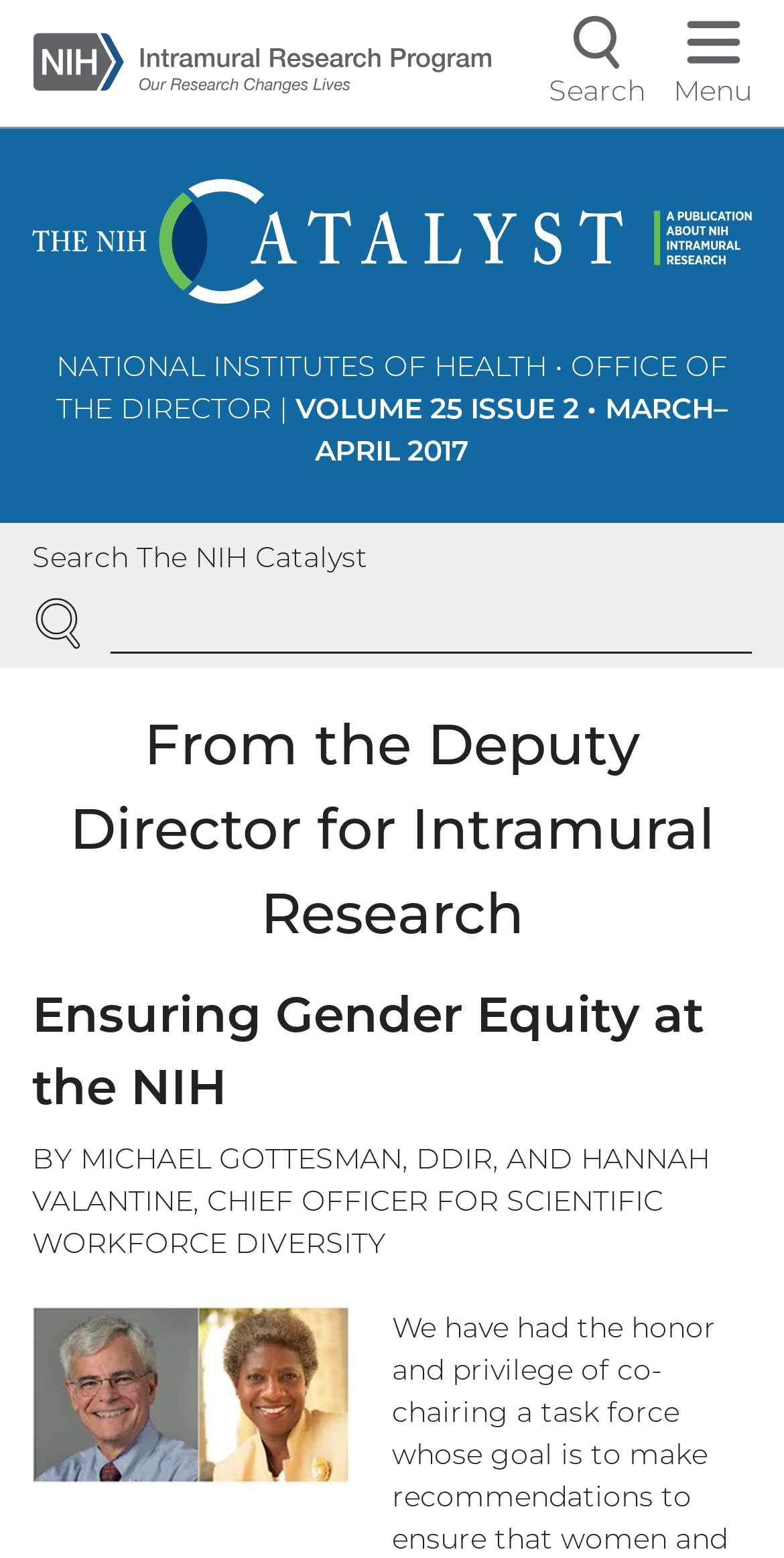Extract the text of the main heading from the webpage.

From the Deputy Director for Intramural Research